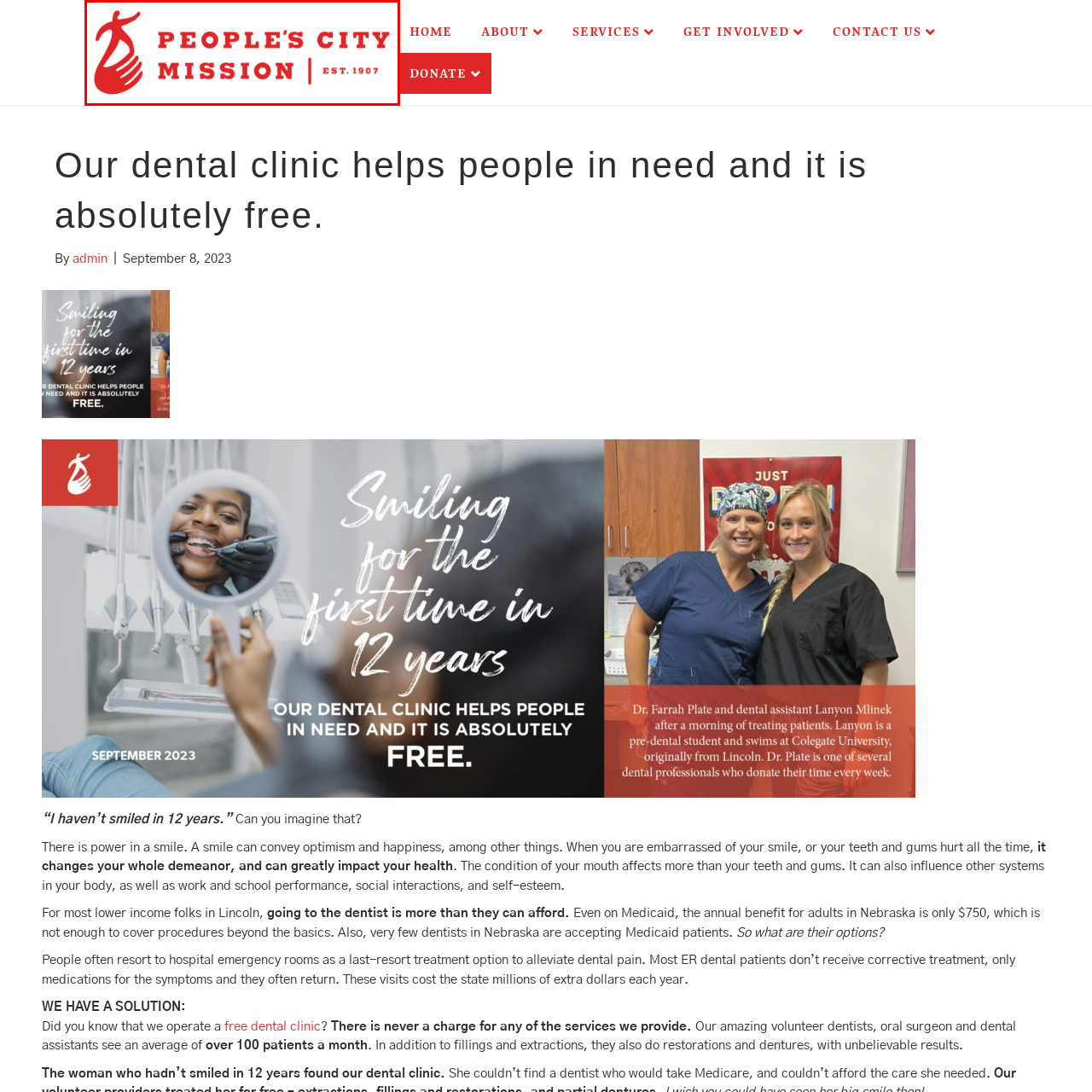What is the focus of the organization's mission?
Examine the image highlighted by the red bounding box and provide a thorough and detailed answer based on your observations.

The logo's stylized graphic depicting a person and a hand symbolizes support and community caring, and the organization's focus is on providing essential services, particularly dental care for underserved individuals, with compassion and free assistance.